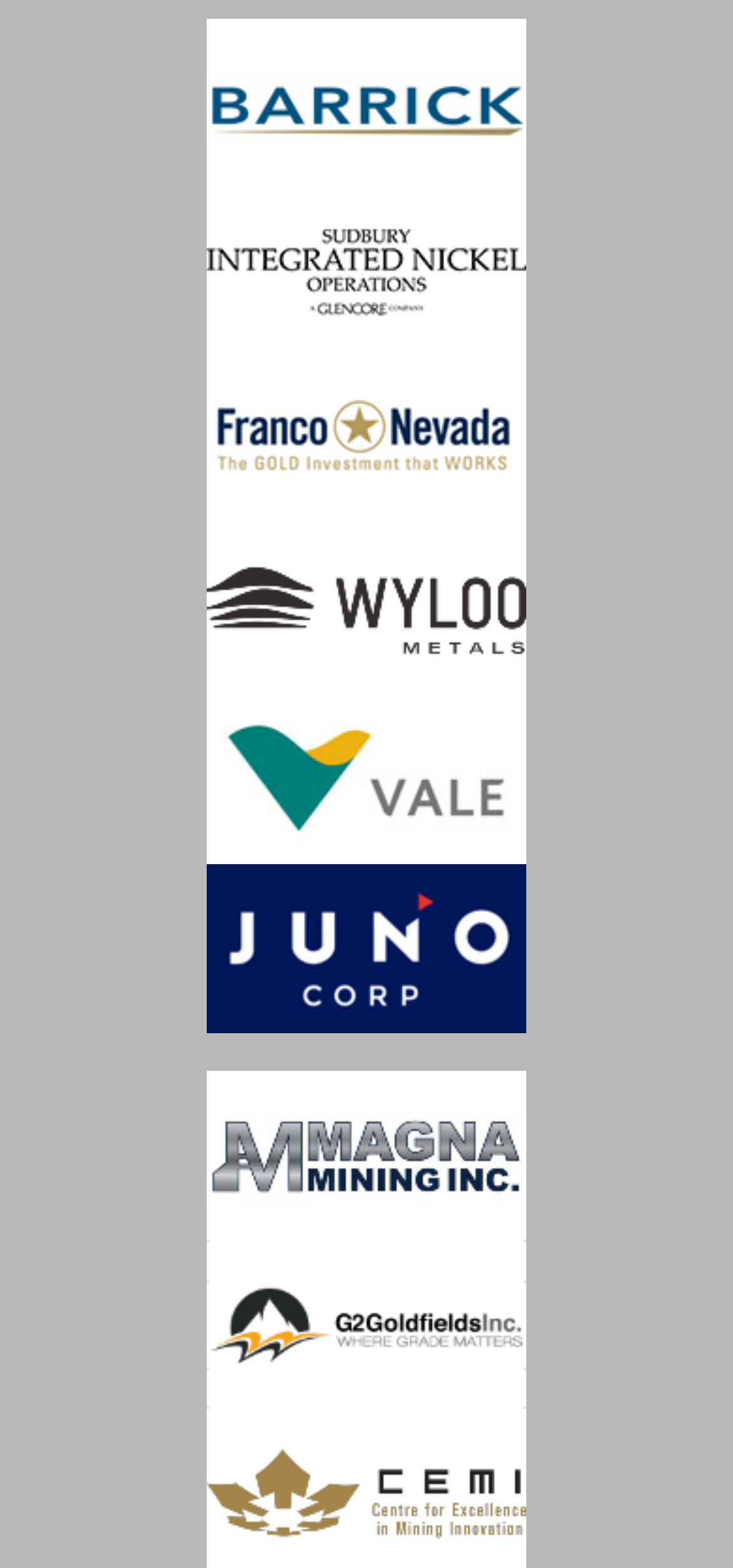What is the publication date of the article?
Please answer the question with a single word or phrase, referencing the image.

November 1, 2013